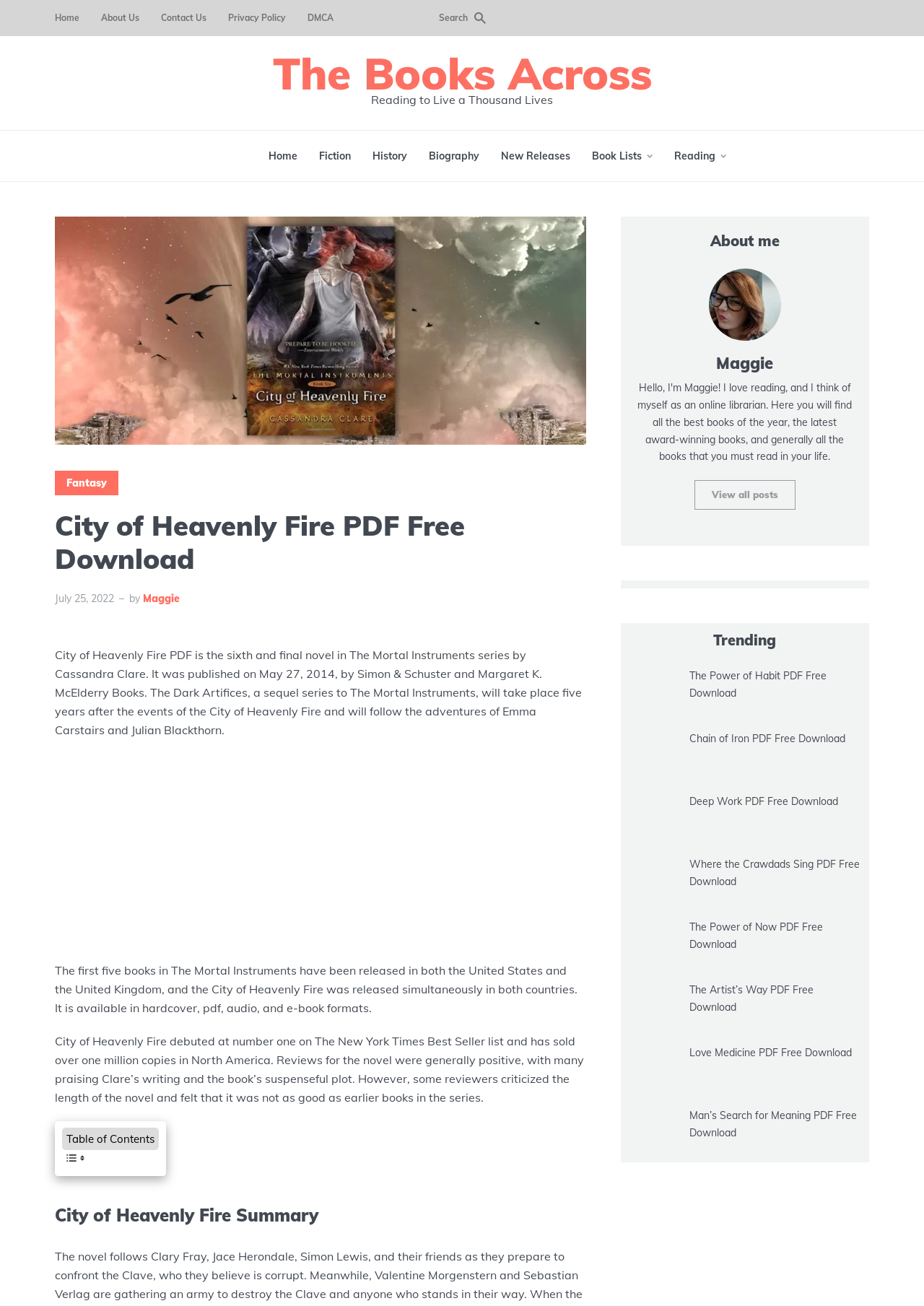Who is the author of the book?
Can you offer a detailed and complete answer to this question?

I found the answer by reading the static text element that describes the book, which mentions 'The Mortal Instruments series by Cassandra Clare'.